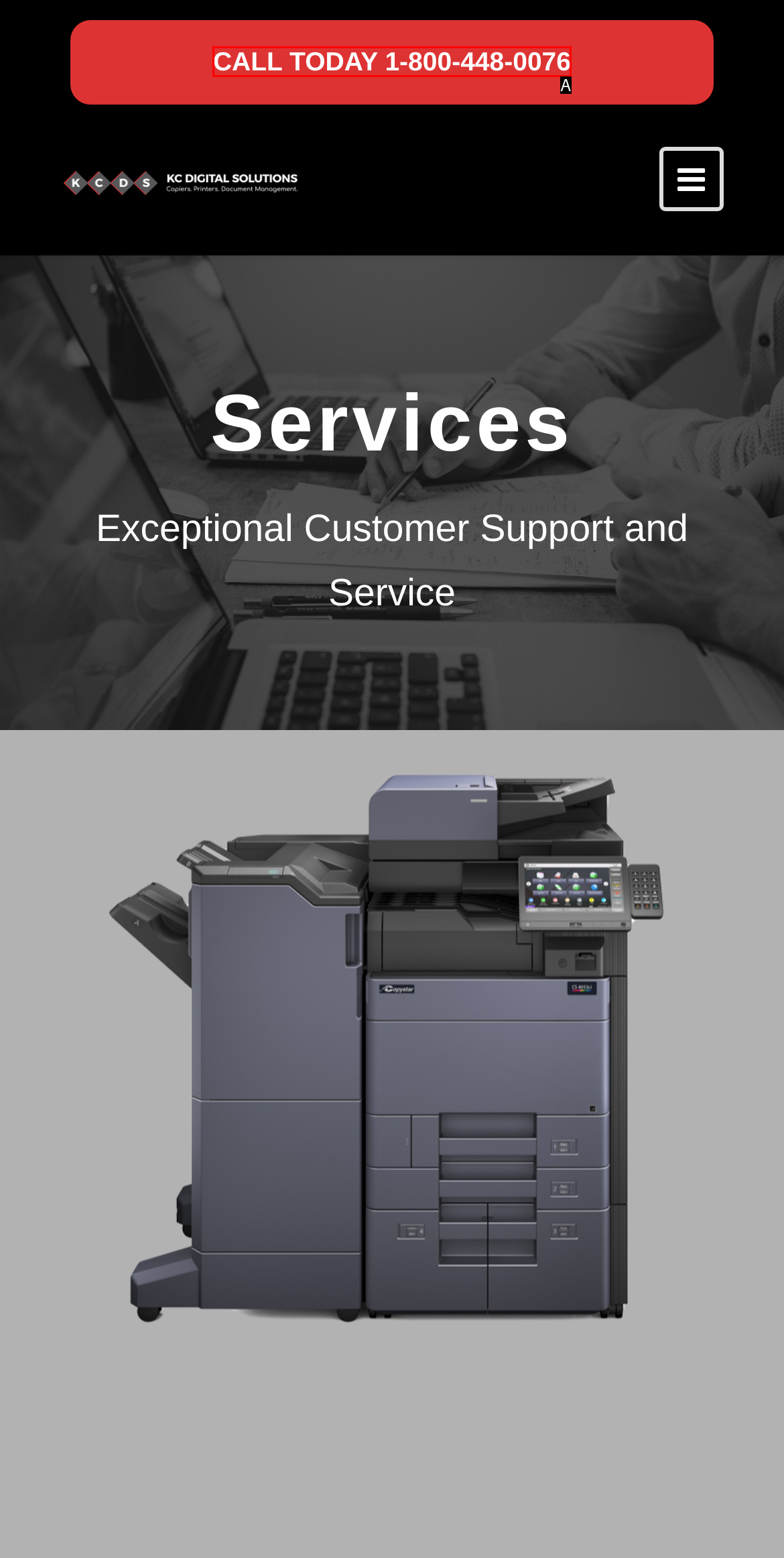Determine which option aligns with the description: CALL TODAY 1-800-448-0076. Provide the letter of the chosen option directly.

A